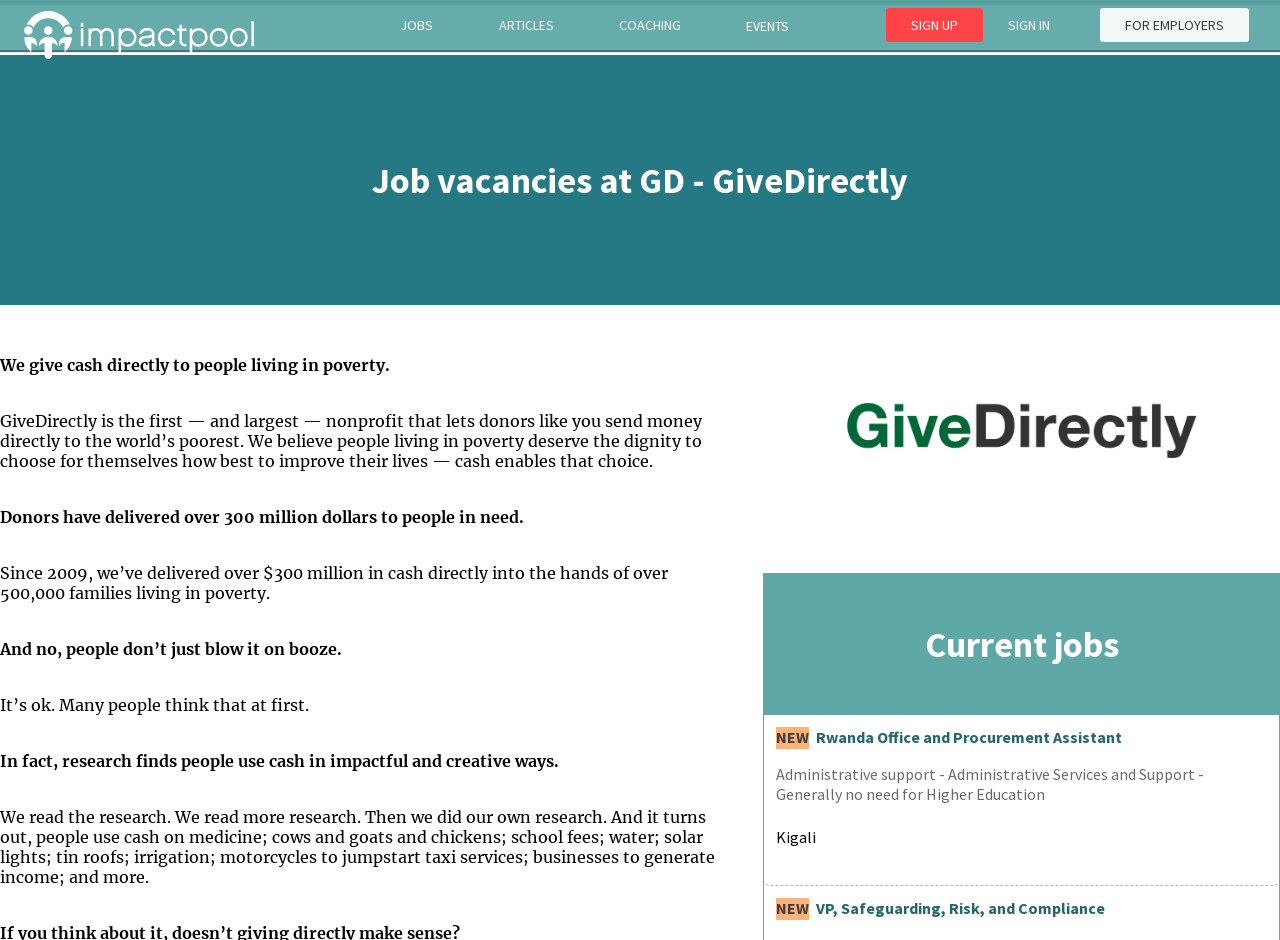Locate the bounding box of the UI element described by: "Articles" in the given webpage screenshot.

[0.377, 0.004, 0.445, 0.049]